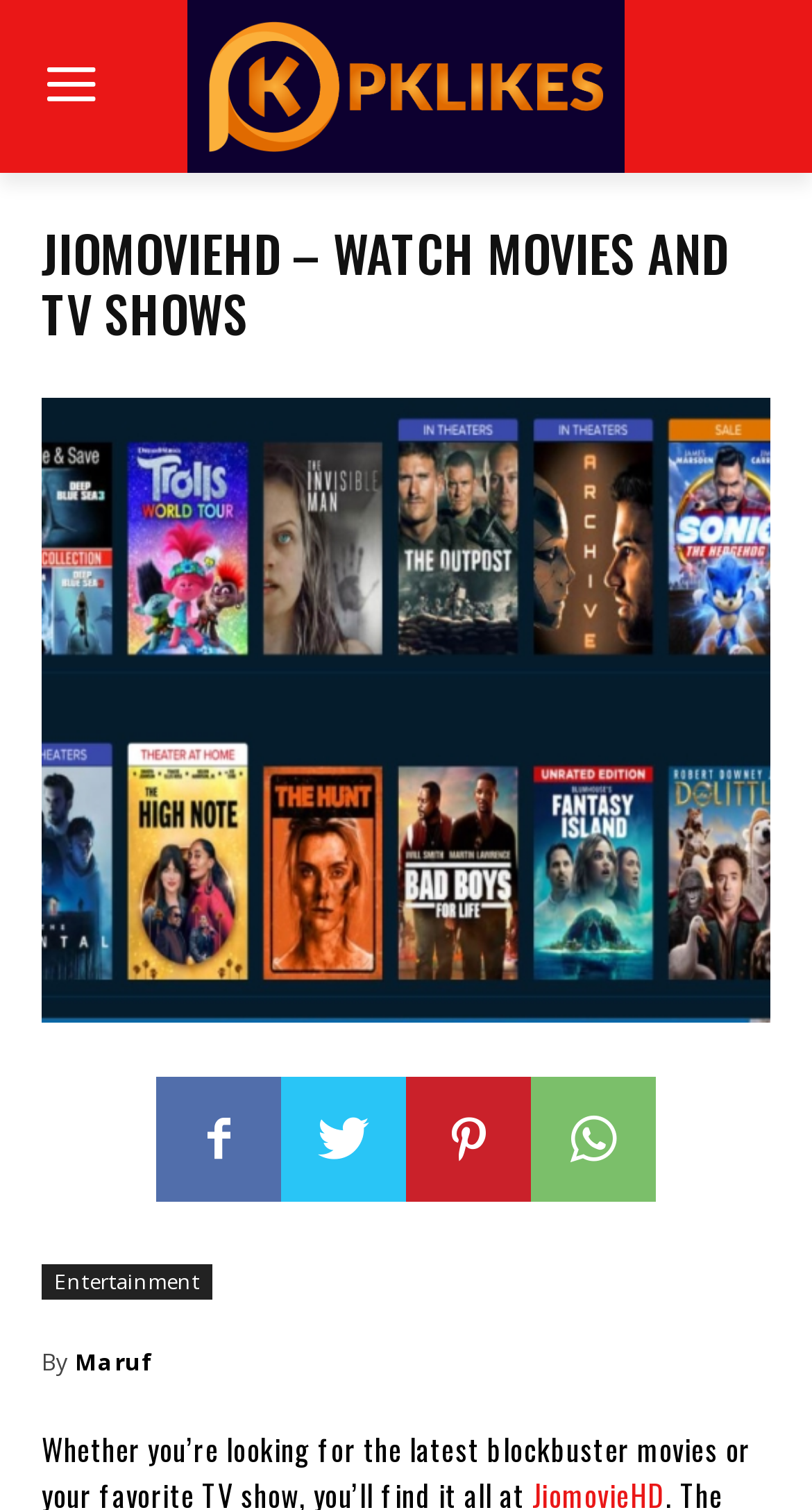Respond with a single word or phrase to the following question: What is the purpose of this website?

Watch Movies and TV Shows